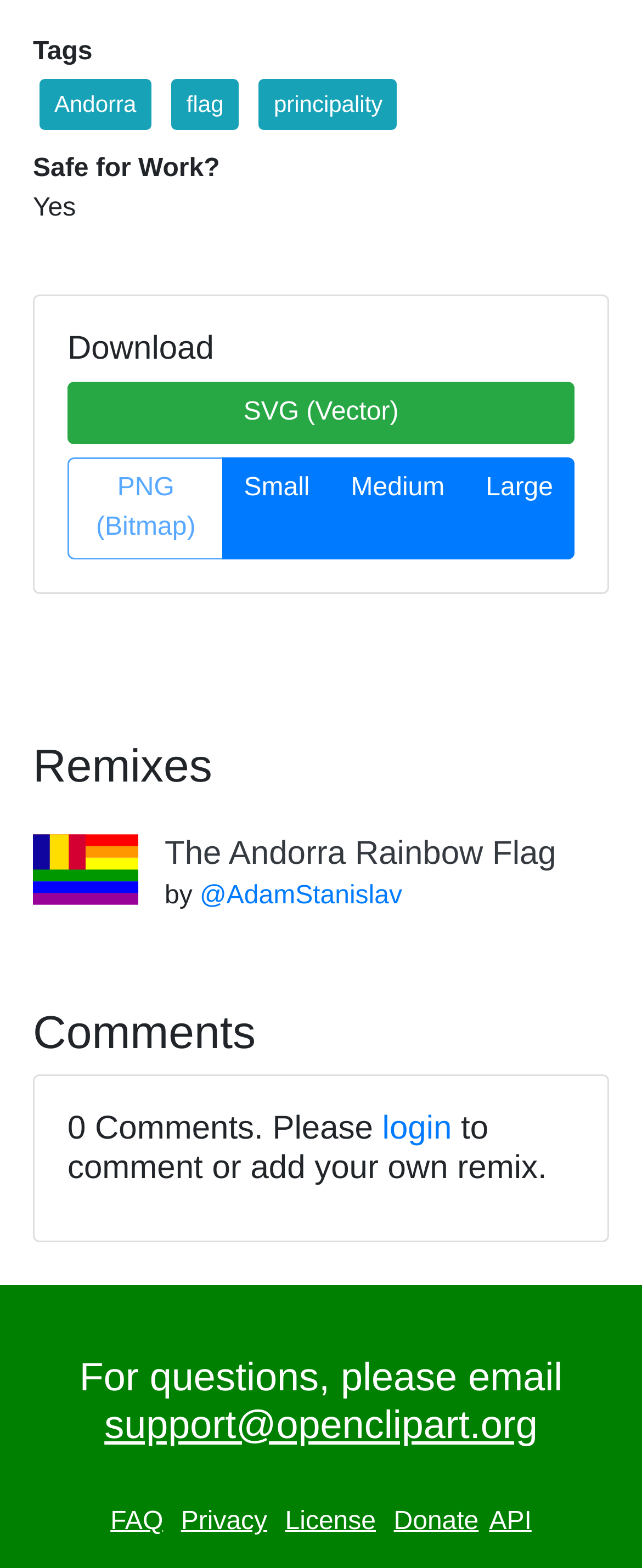Answer in one word or a short phrase: 
What is the name of the flag?

Andorra Rainbow Flag